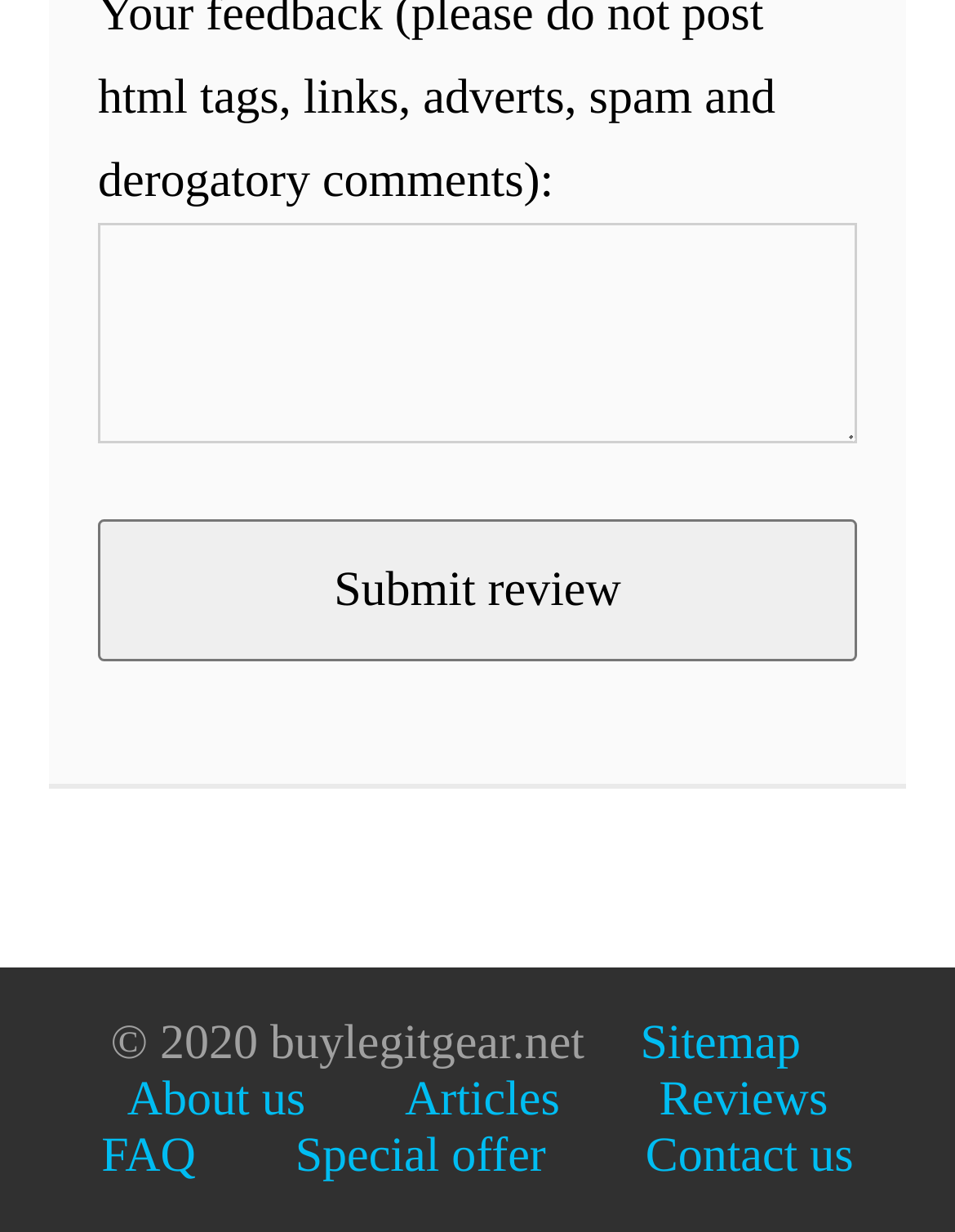Utilize the information from the image to answer the question in detail:
What is the position of the 'Reviews' link?

By comparing the x1 coordinates of the links at the bottom of the webpage, I found that the 'Reviews' link is the fourth link from the left, with an x1 coordinate of 0.665.